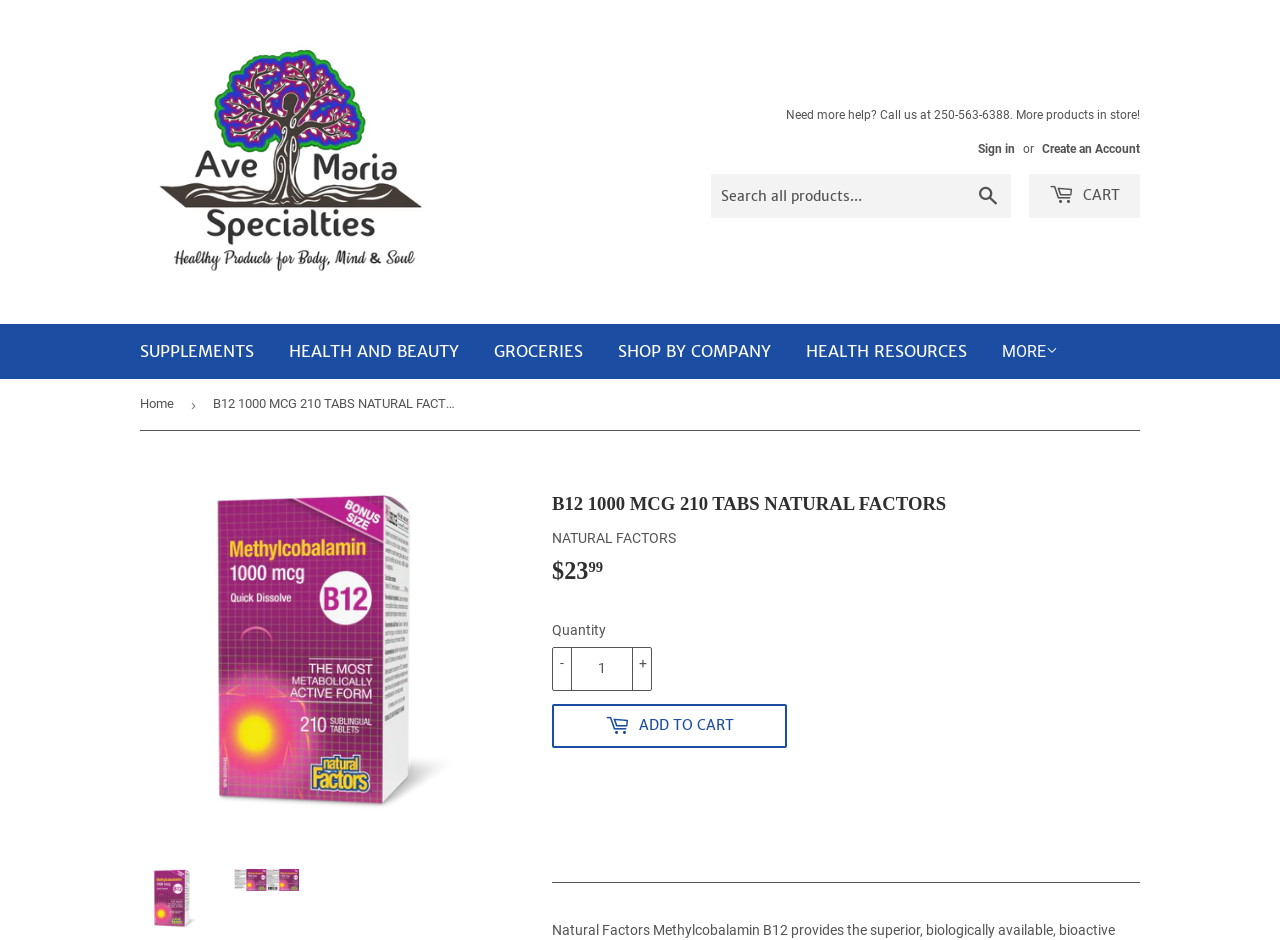Generate the main heading text from the webpage.

B12 1000 MCG 210 TABS NATURAL FACTORS